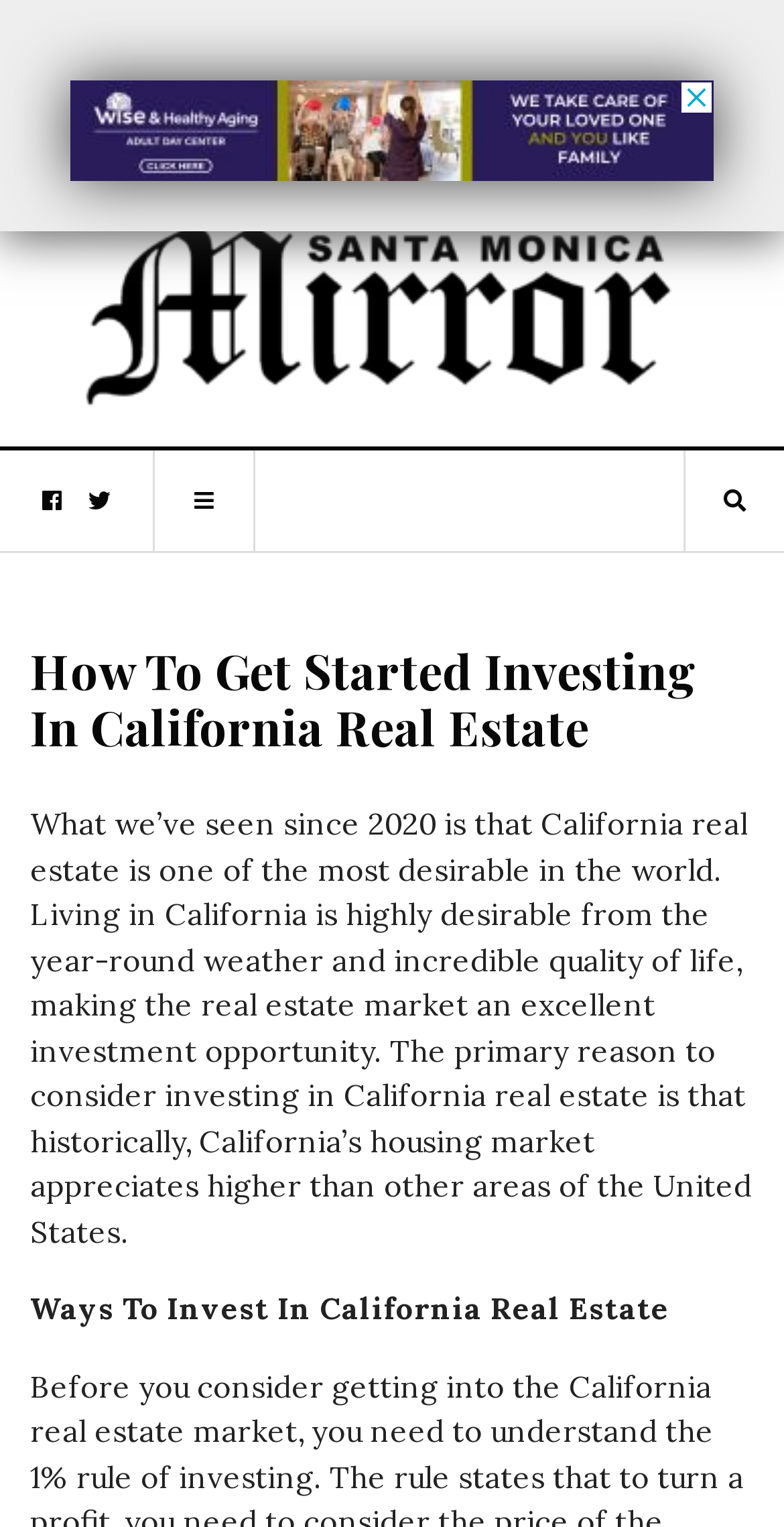What is the quality of life like in California?
Answer the question in a detailed and comprehensive manner.

The webpage mentions that living in California is highly desirable from the year-round weather and incredible quality of life, making the real estate market an excellent investment opportunity.